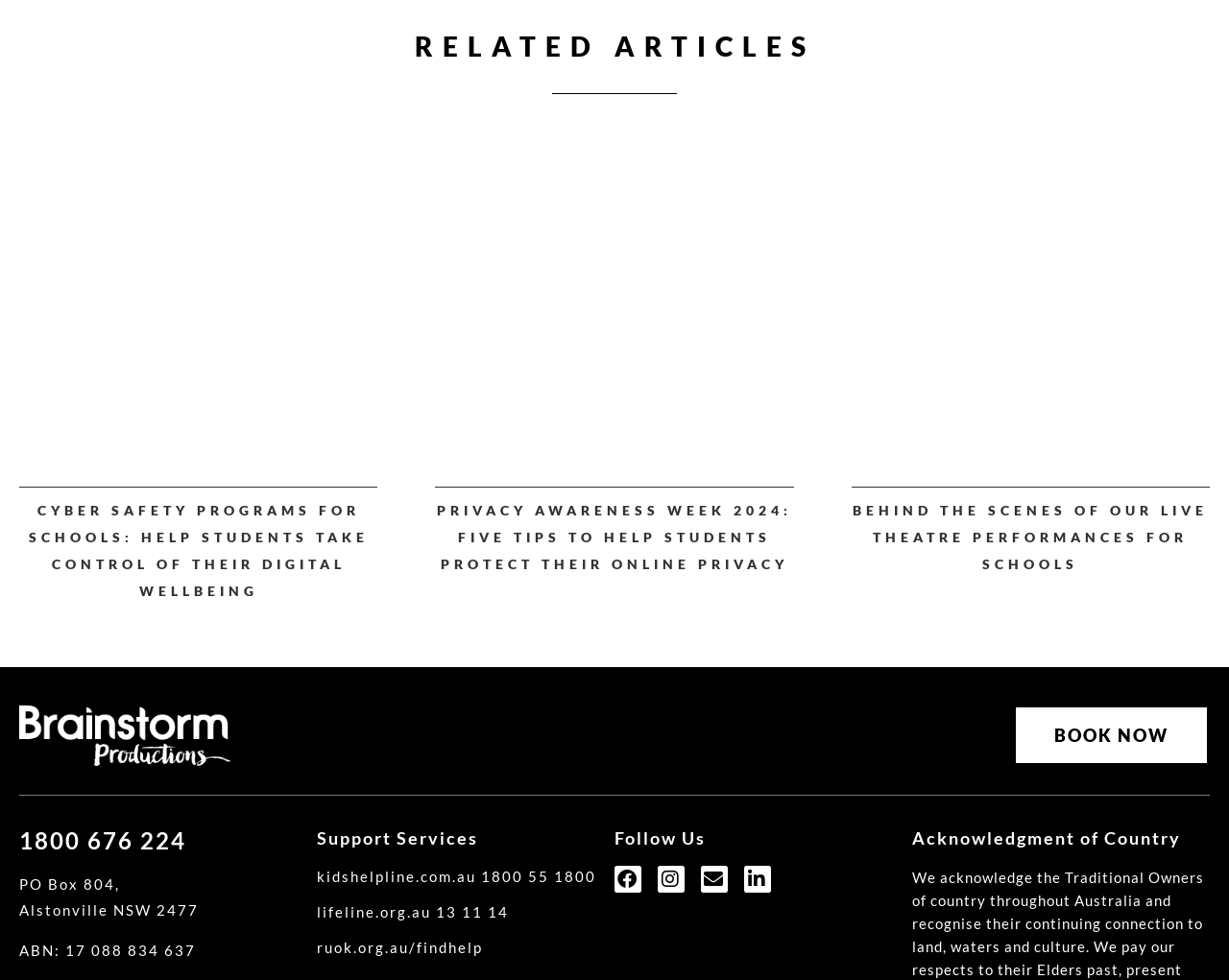Please answer the following question using a single word or phrase: 
What is the main topic of the webpage?

Cyber safety